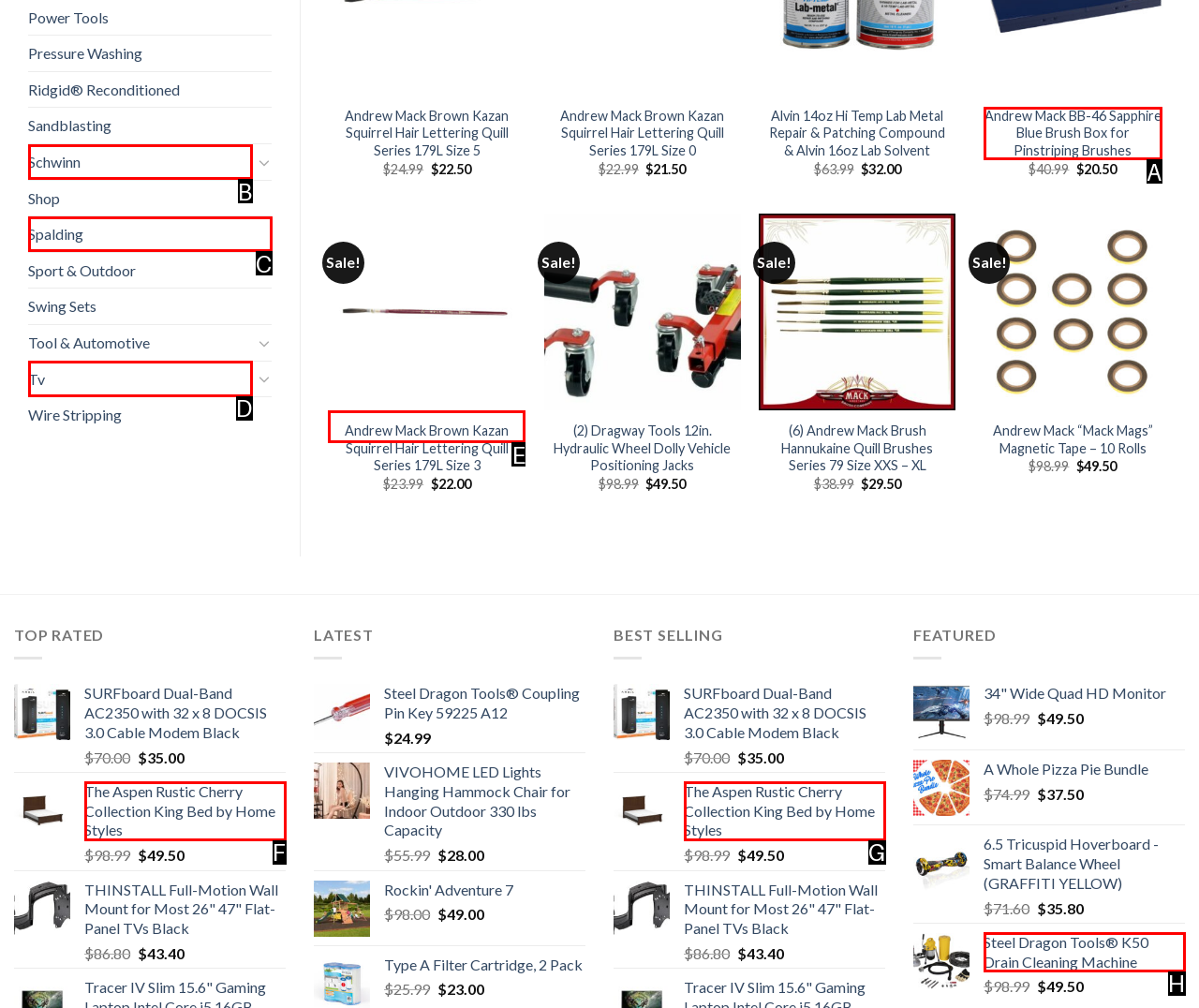Find the HTML element that matches the description provided: Spalding
Answer using the corresponding option letter.

C